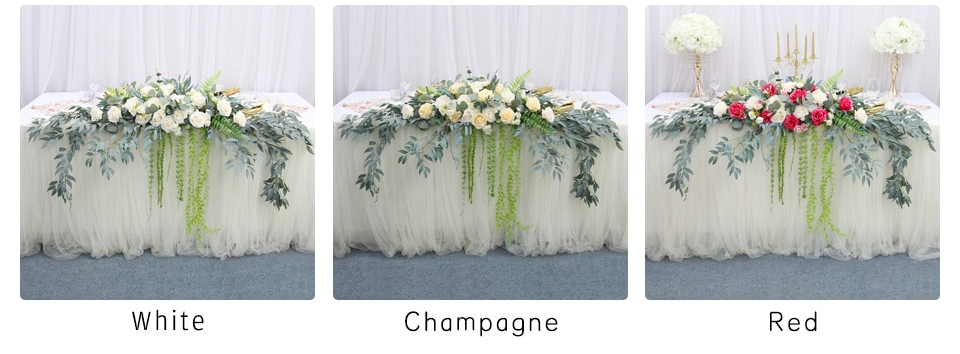What is the purpose of the table runners?
Refer to the image and answer the question using a single word or phrase.

To enhance table aesthetic